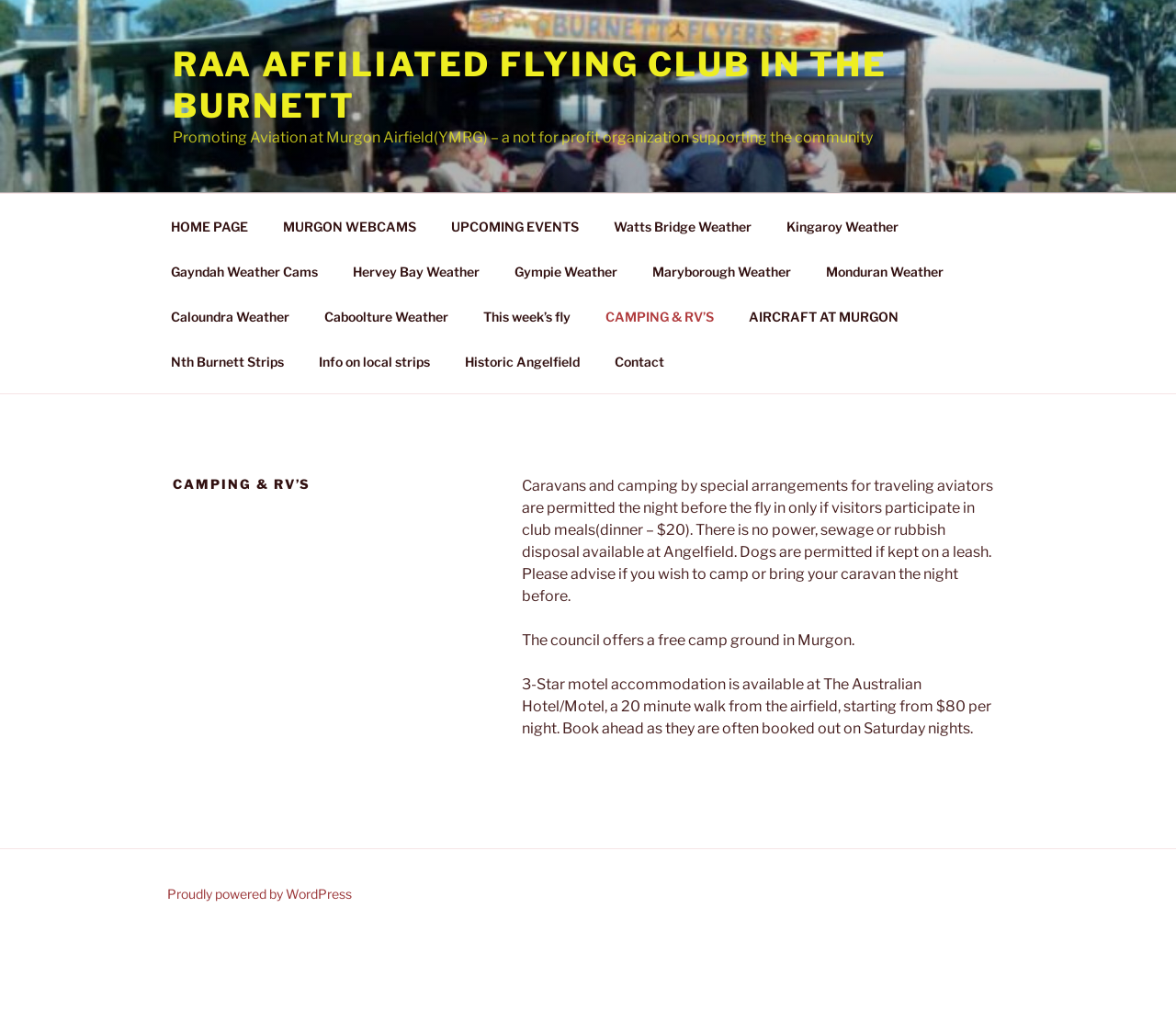Locate the bounding box coordinates of the area where you should click to accomplish the instruction: "Check the weather at Watts Bridge".

[0.508, 0.197, 0.652, 0.241]